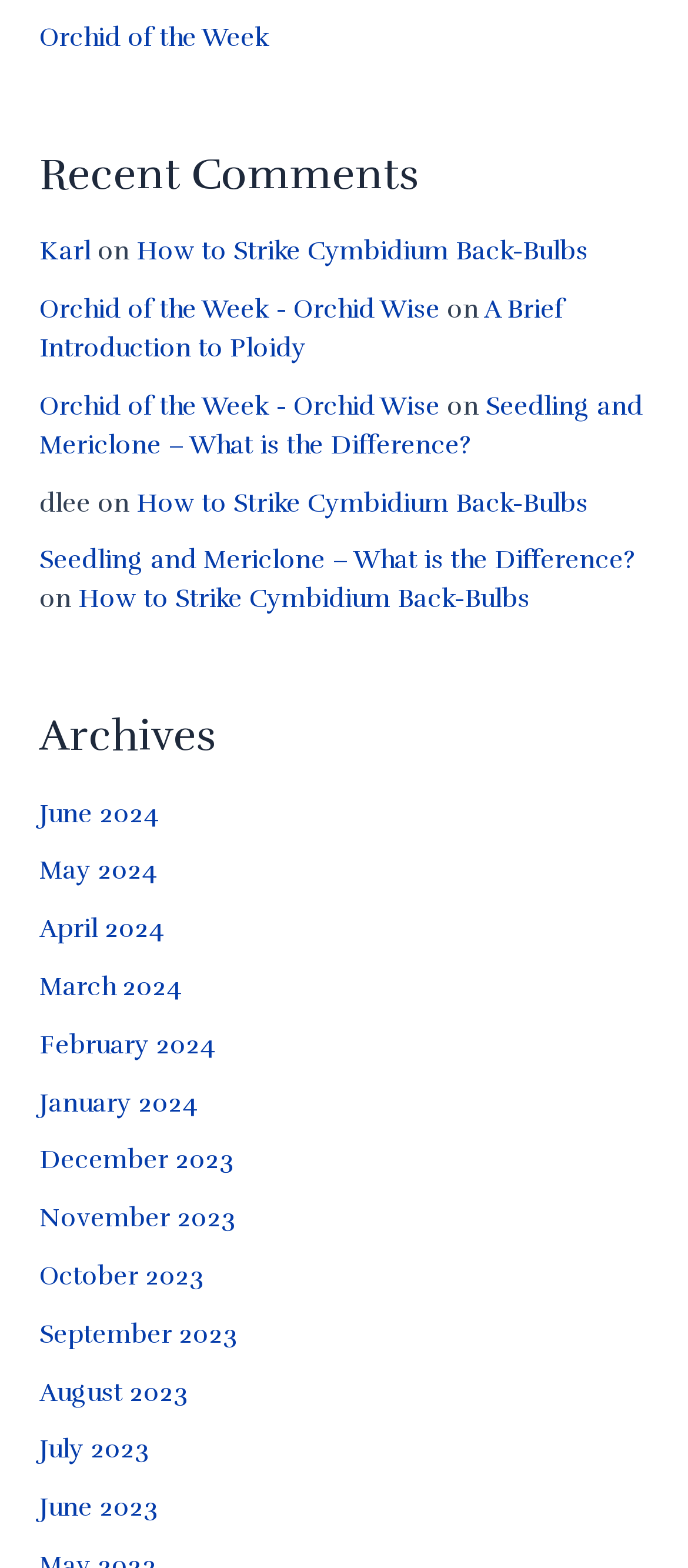Find and specify the bounding box coordinates that correspond to the clickable region for the instruction: "View recent comments".

[0.058, 0.095, 0.942, 0.129]